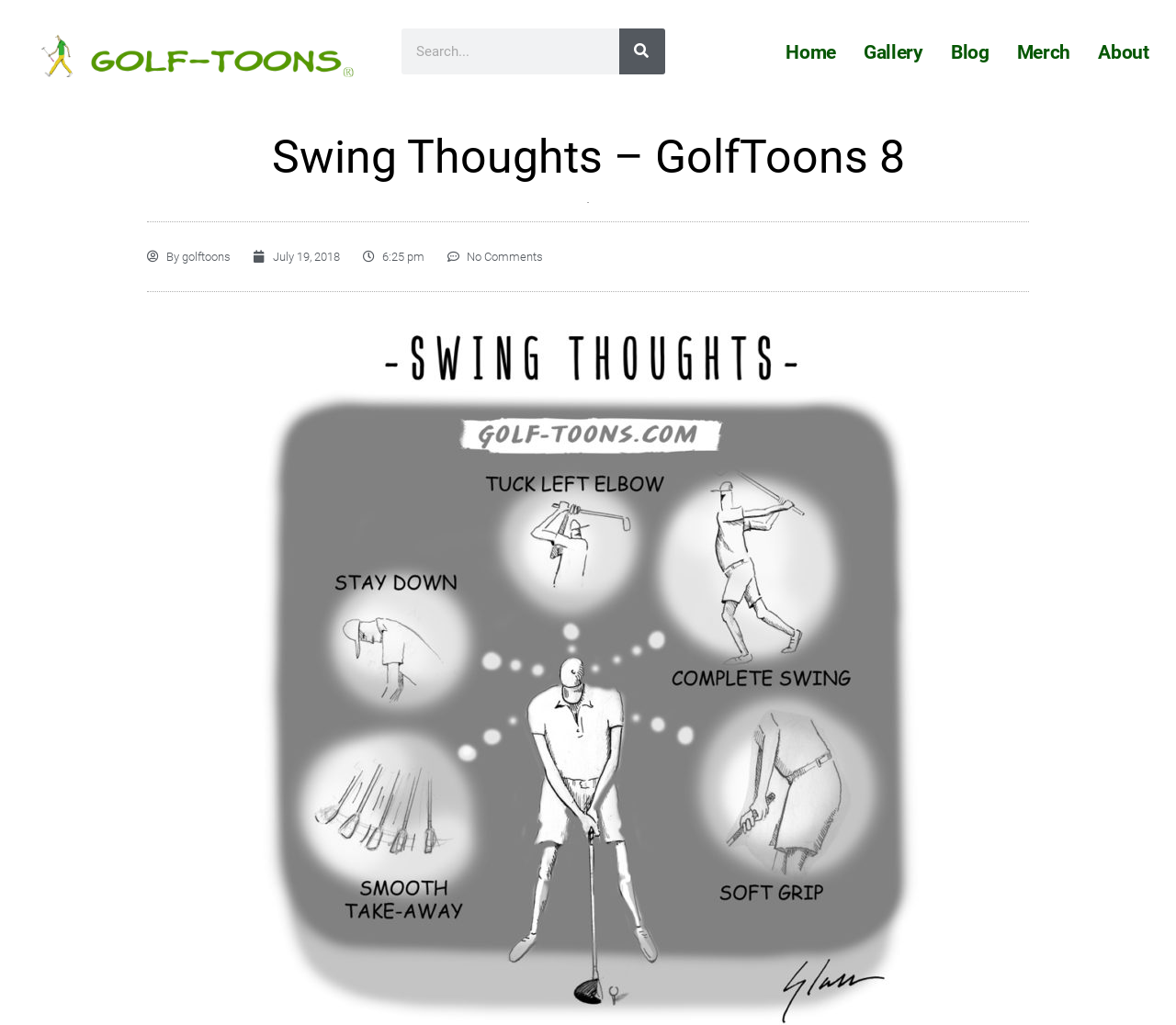Please extract the title of the webpage.

Swing Thoughts – GolfToons 8